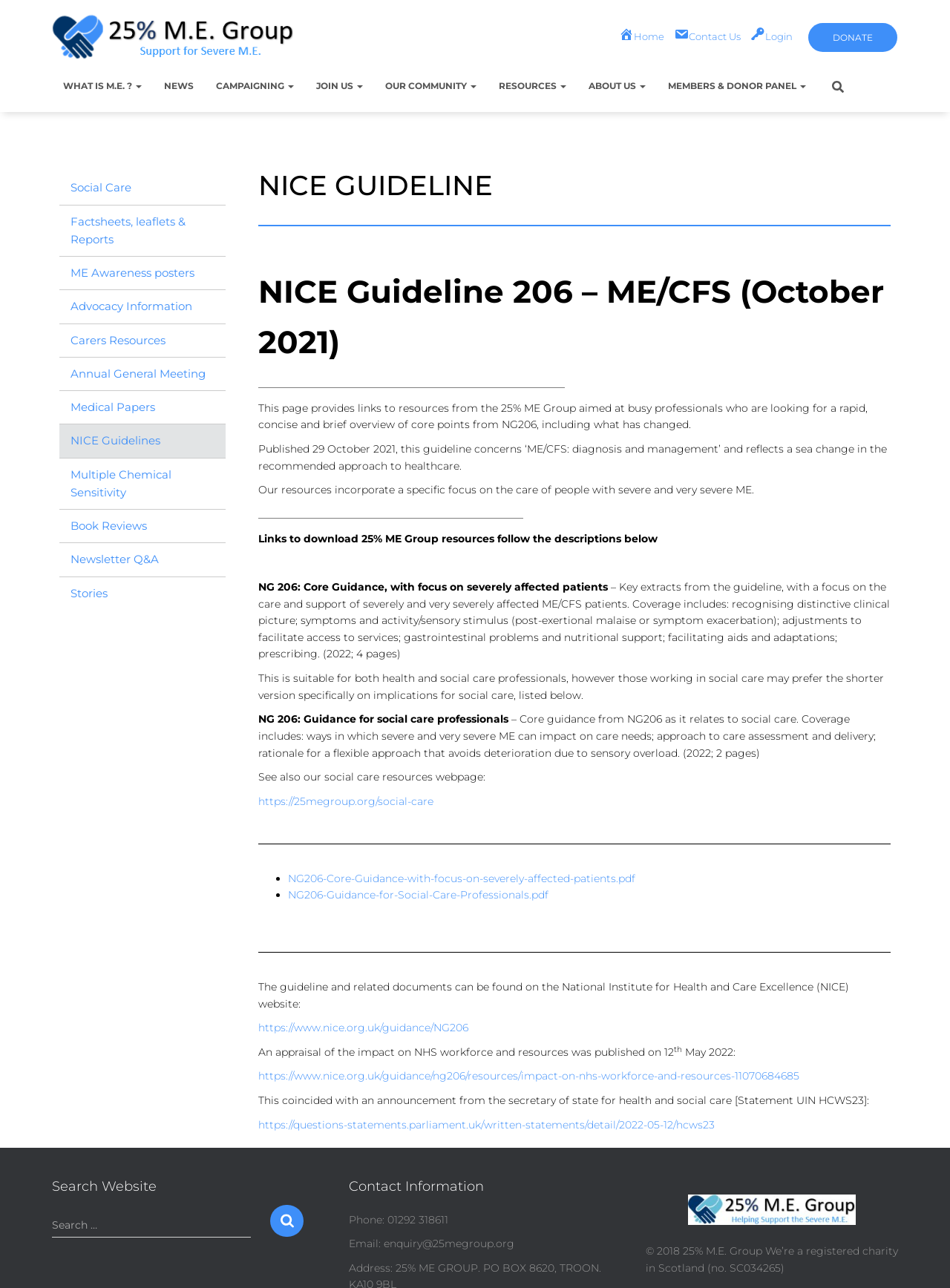Identify the bounding box coordinates for the region to click in order to carry out this instruction: "Click the 'Login' link". Provide the coordinates using four float numbers between 0 and 1, formatted as [left, top, right, bottom].

[0.79, 0.024, 0.834, 0.033]